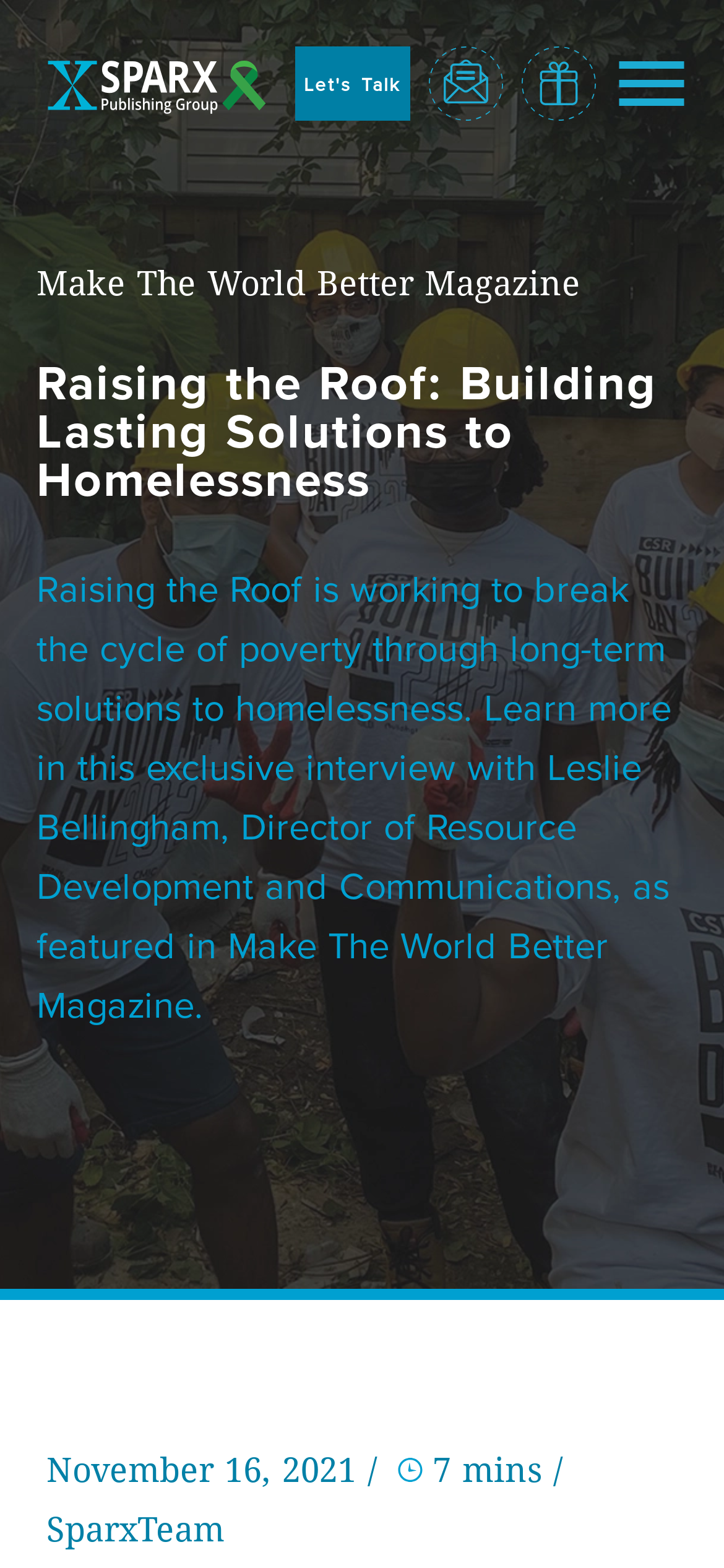What is the logo of Sparx Publishing Group?
Look at the screenshot and respond with one word or a short phrase.

Sparx Publishing Group - Logo